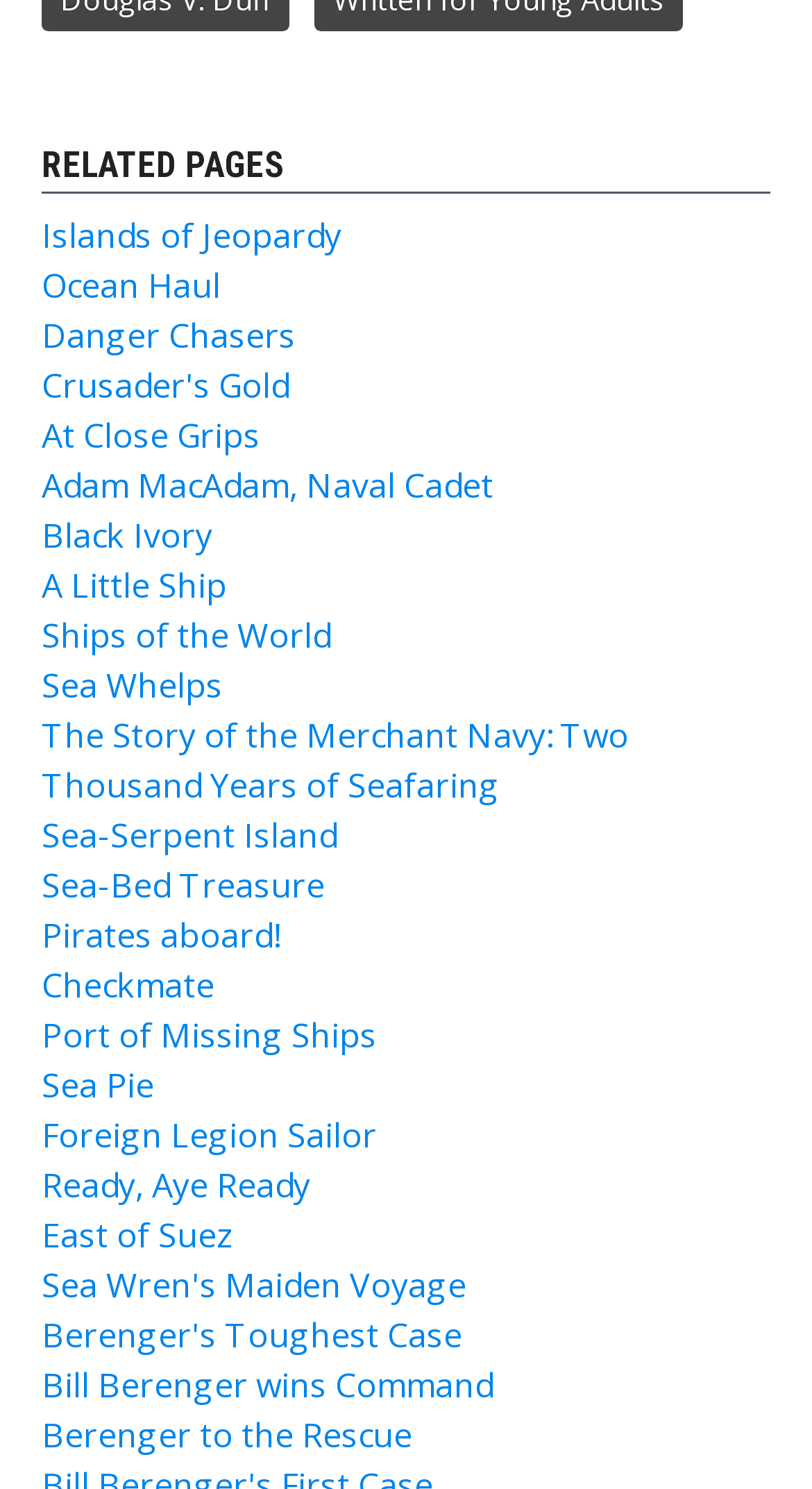Use a single word or phrase to answer this question: 
How many related pages are there?

26